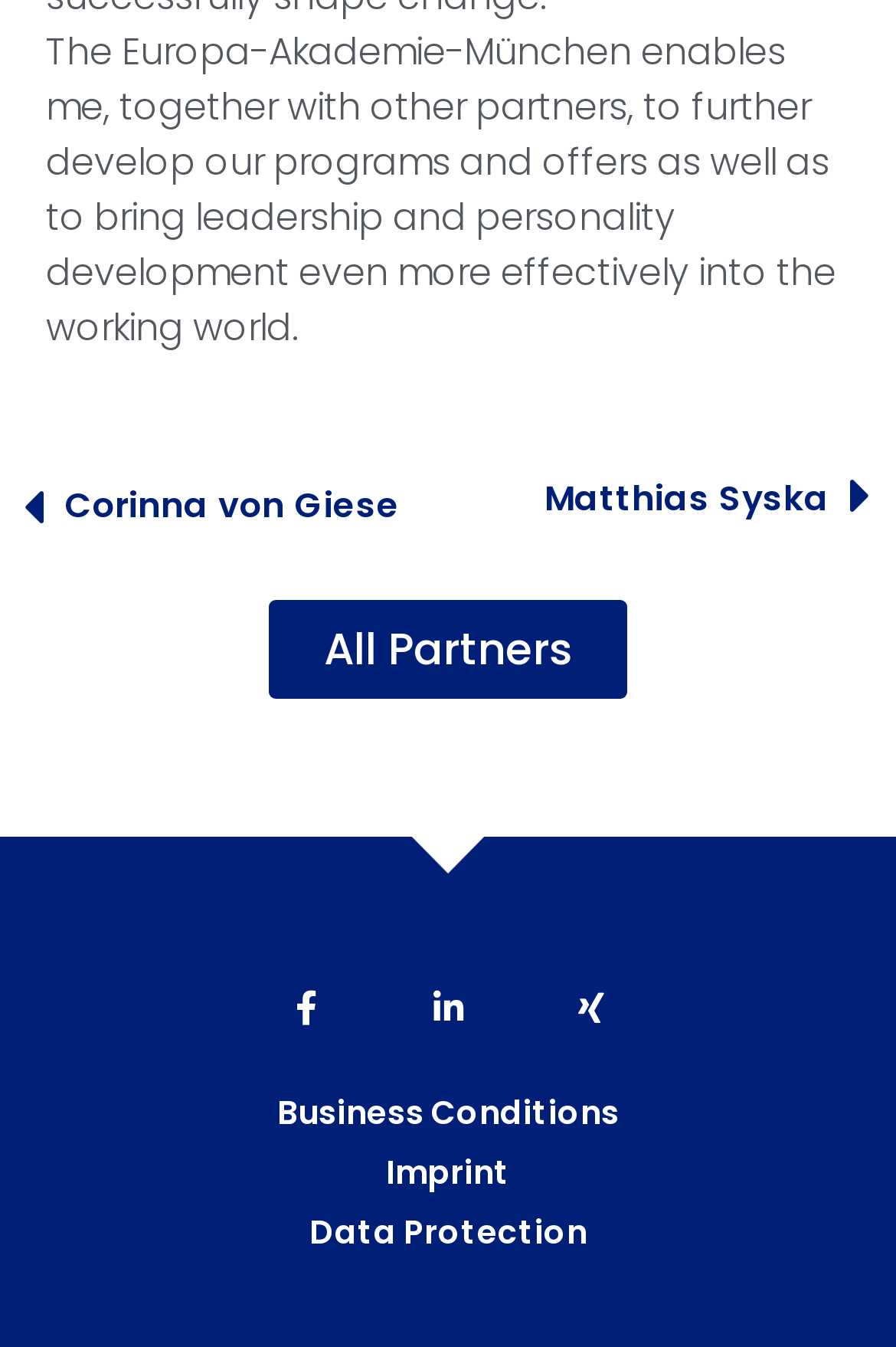Please identify the coordinates of the bounding box for the clickable region that will accomplish this instruction: "visit Facebook page".

[0.303, 0.723, 0.379, 0.774]